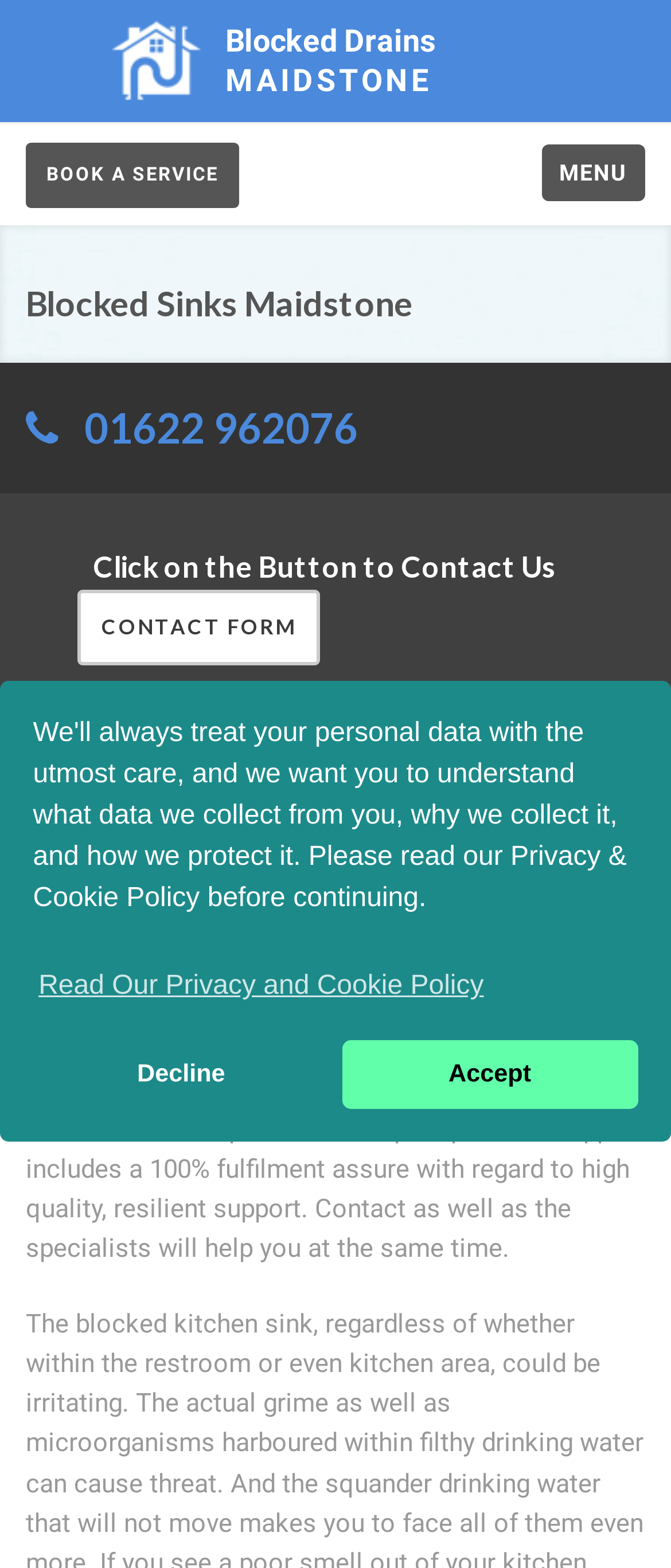Kindly determine the bounding box coordinates for the area that needs to be clicked to execute this instruction: "View the article posted on December 8, 2010".

None